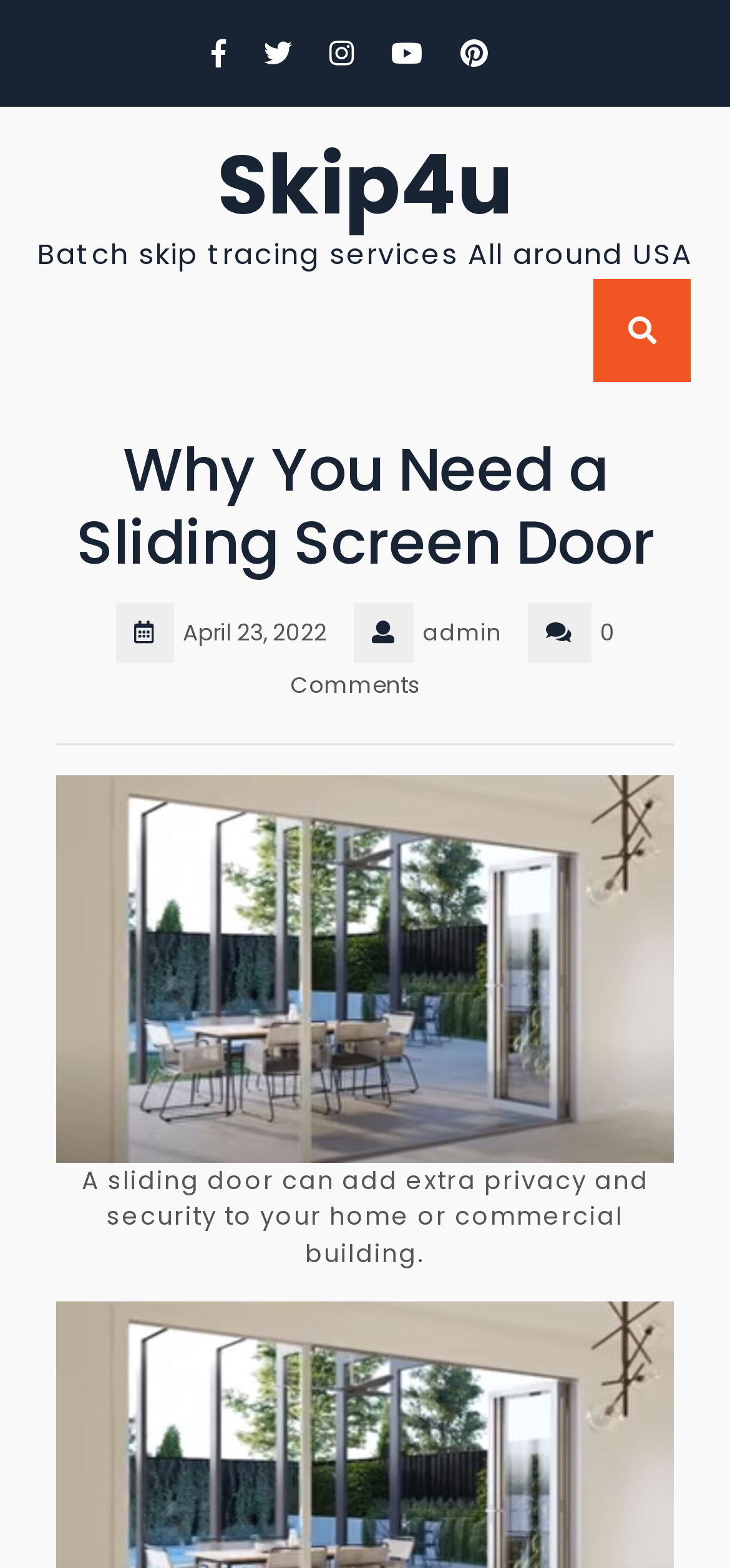Use one word or a short phrase to answer the question provided: 
What is the date of the article?

April 23, 2022